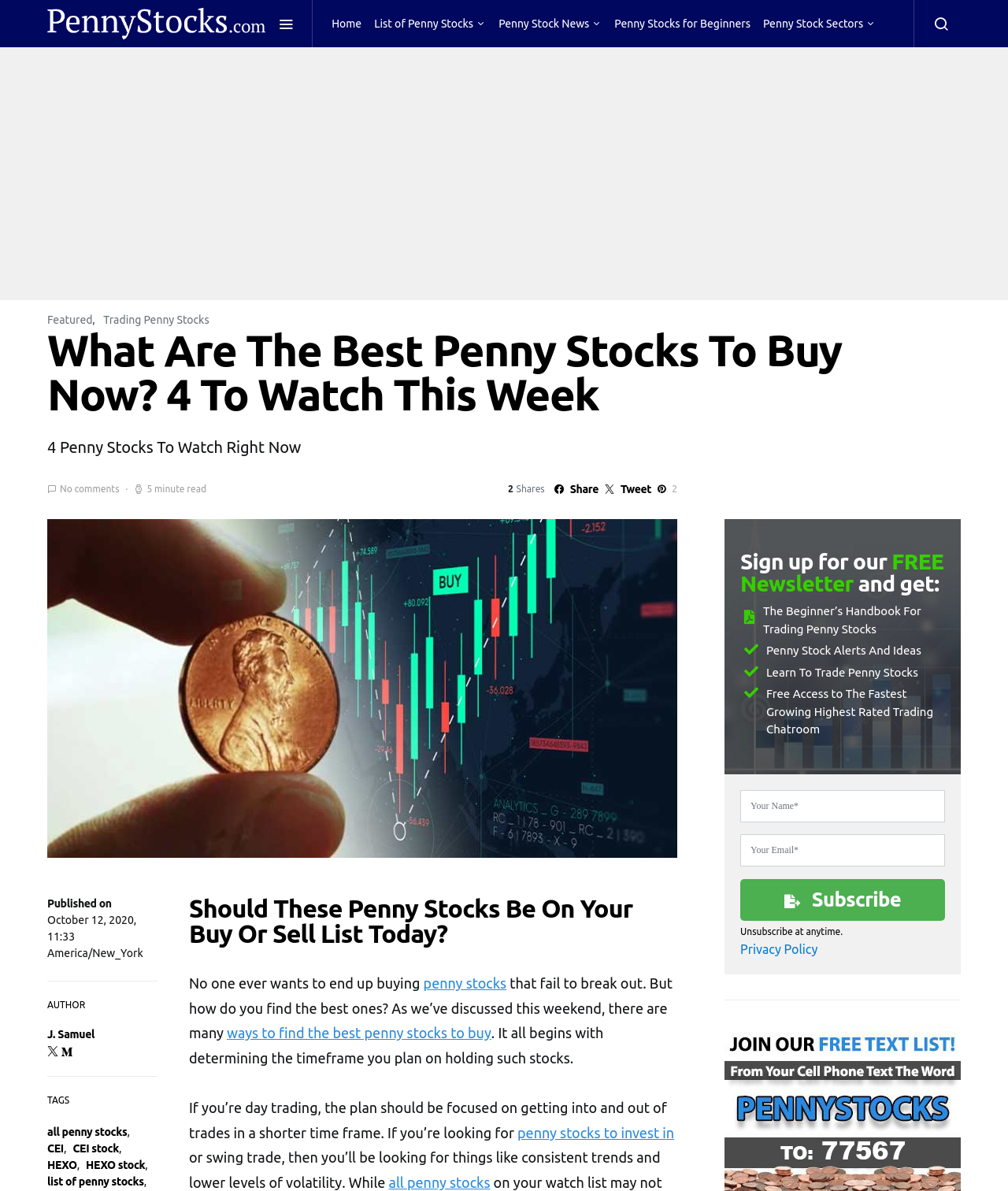Please identify the bounding box coordinates of the clickable region that I should interact with to perform the following instruction: "Click the 'Home' link". The coordinates should be expressed as four float numbers between 0 and 1, i.e., [left, top, right, bottom].

[0.329, 0.0, 0.365, 0.04]